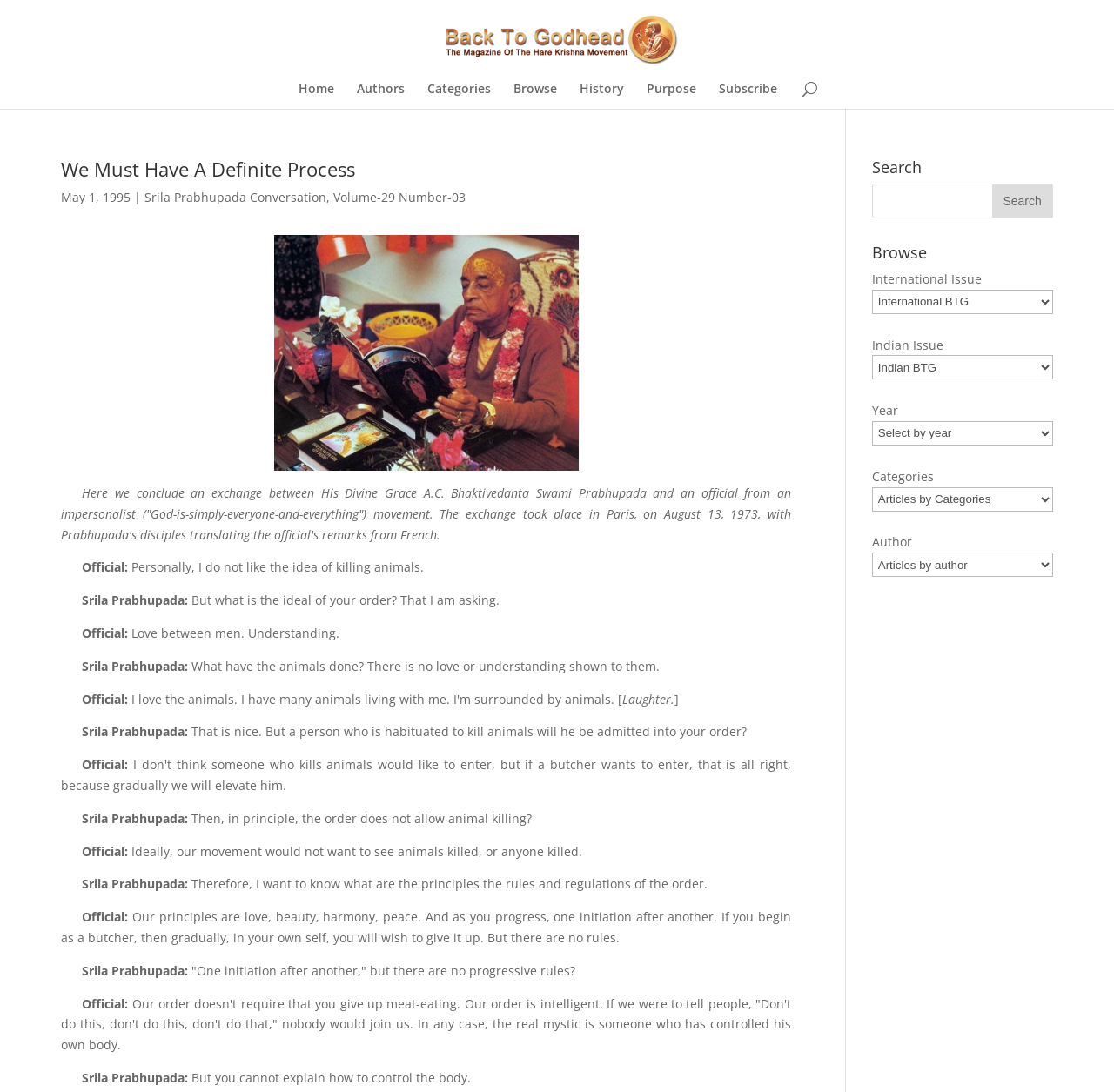Identify the bounding box coordinates of the clickable region necessary to fulfill the following instruction: "Click on the 'Home' link". The bounding box coordinates should be four float numbers between 0 and 1, i.e., [left, top, right, bottom].

[0.268, 0.076, 0.3, 0.1]